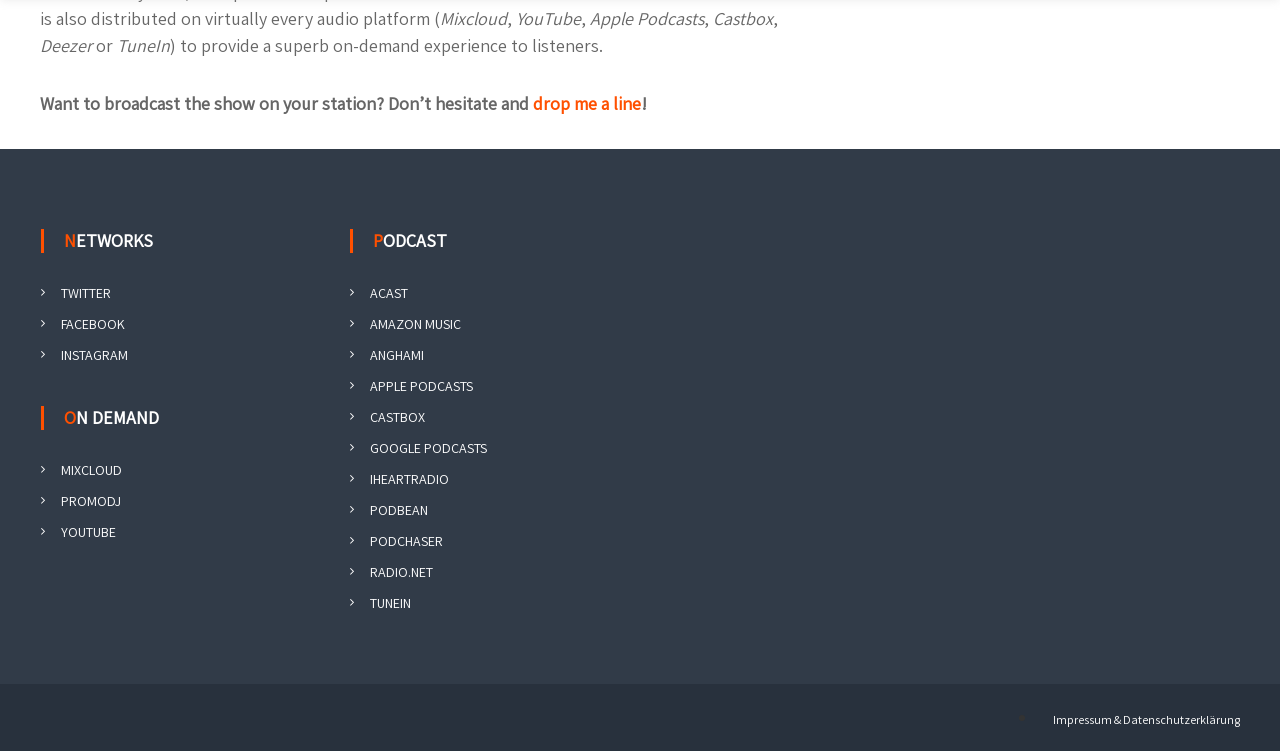Identify the bounding box coordinates of the part that should be clicked to carry out this instruction: "Click on the 'MIXCLOUD' link".

[0.048, 0.614, 0.095, 0.638]